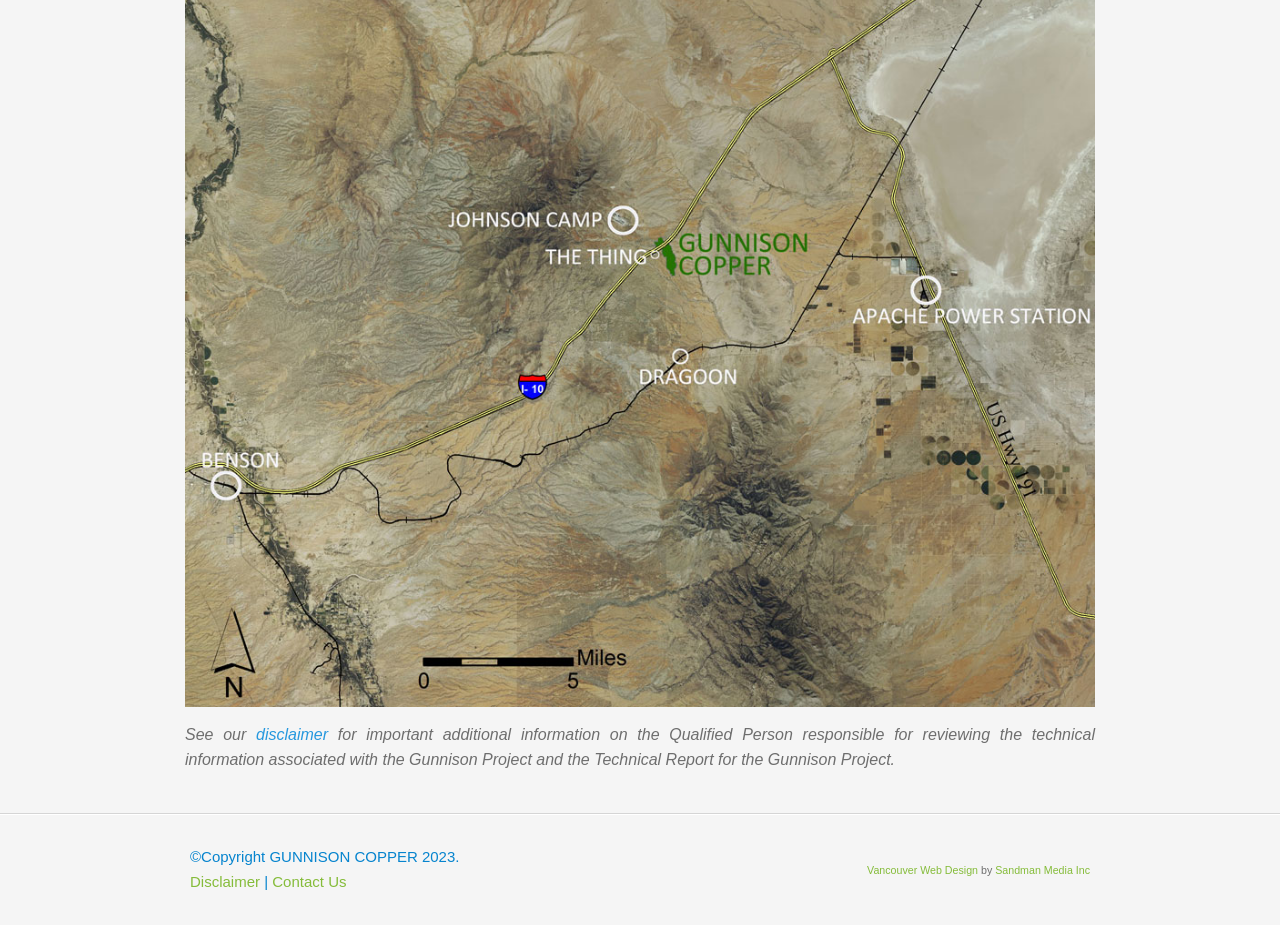Using the details in the image, give a detailed response to the question below:
What is the copyright year?

The copyright year can be found at the bottom of the webpage, in the footer section, where it says '©Copyright GUNNISON COPPER 2023.'